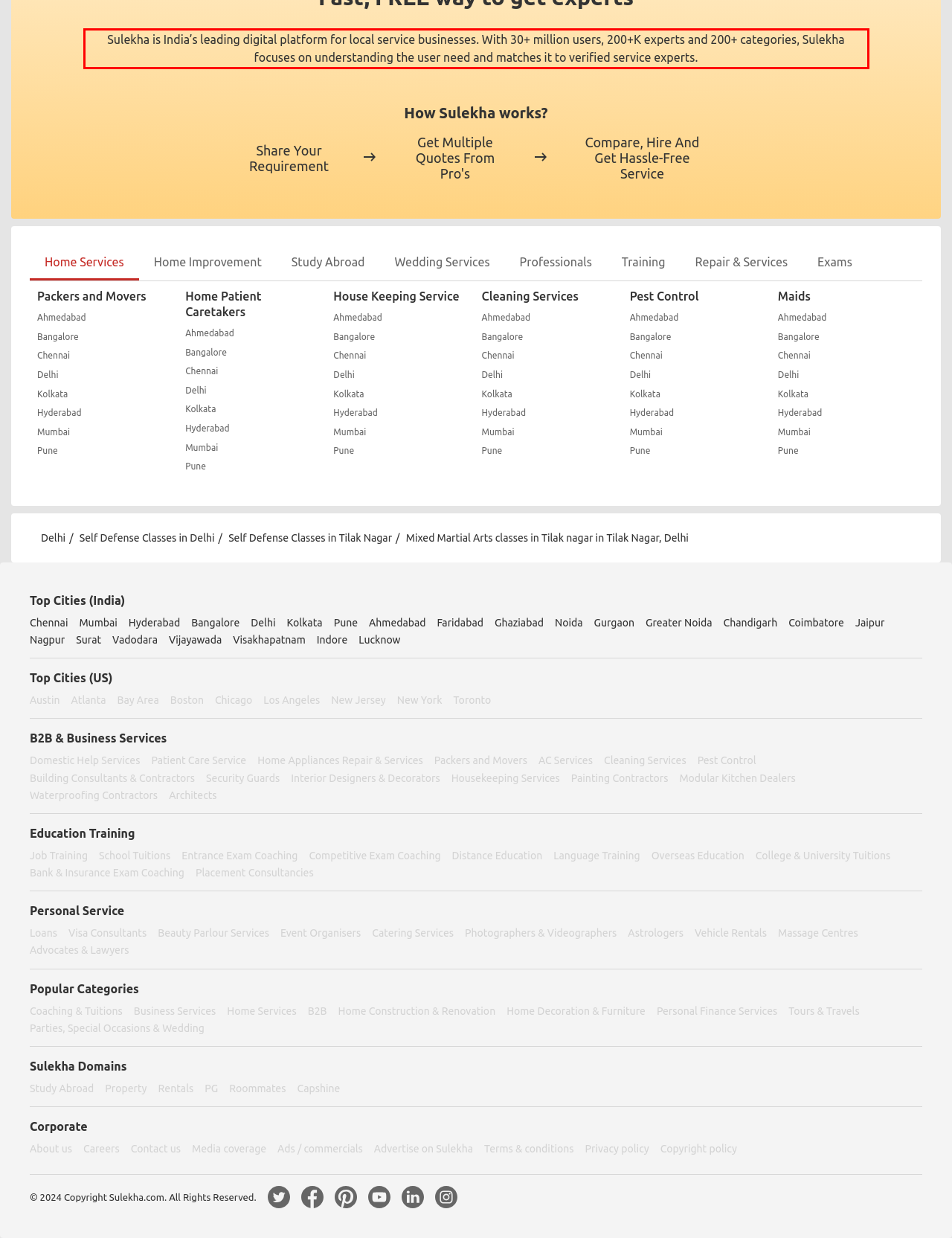From the given screenshot of a webpage, identify the red bounding box and extract the text content within it.

Sulekha is India’s leading digital platform for local service businesses. With 30+ million users, 200+K experts and 200+ categories, Sulekha focuses on understanding the user need and matches it to verified service experts.